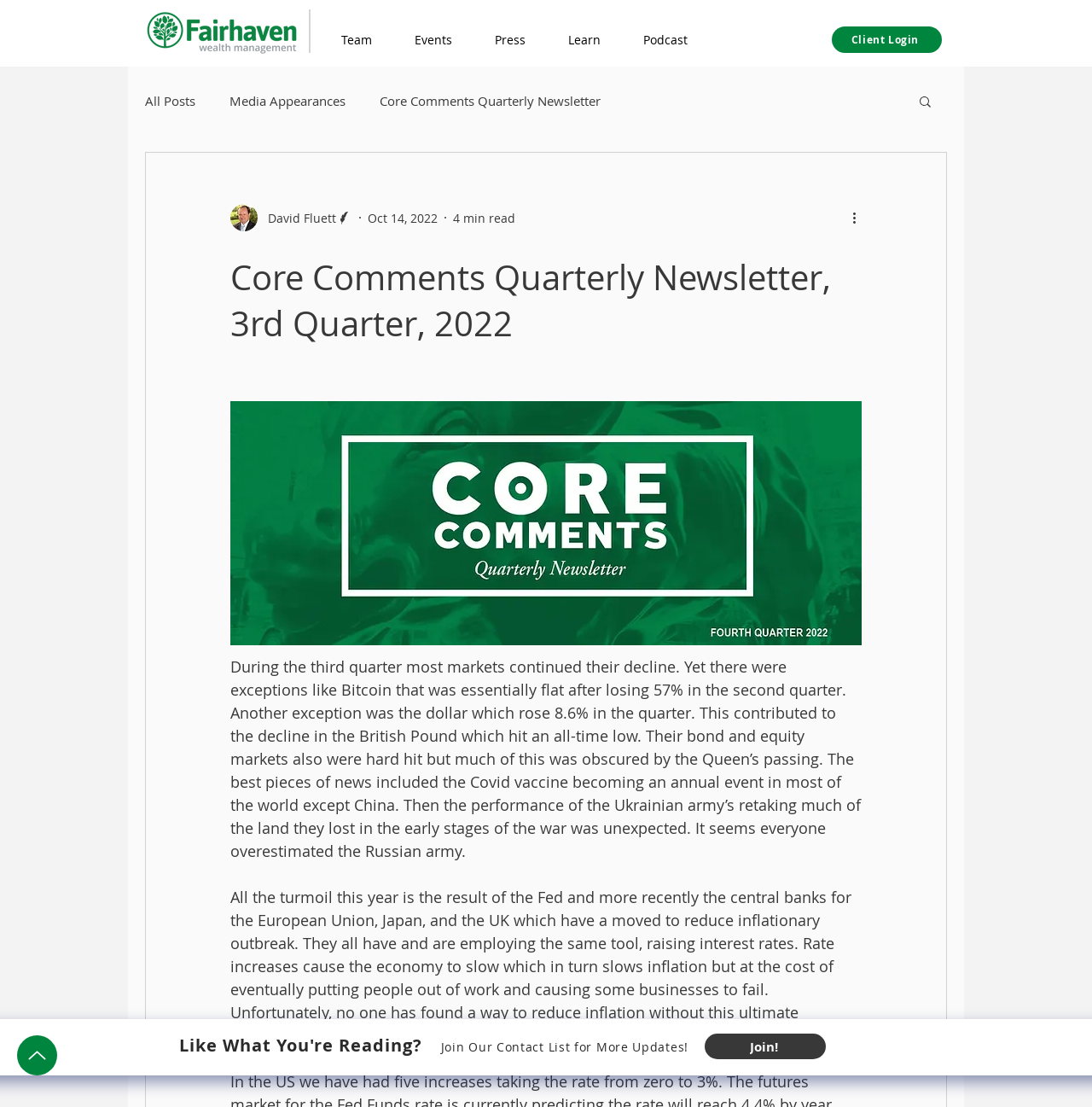Is there a search function on the webpage?
Respond to the question with a single word or phrase according to the image.

Yes